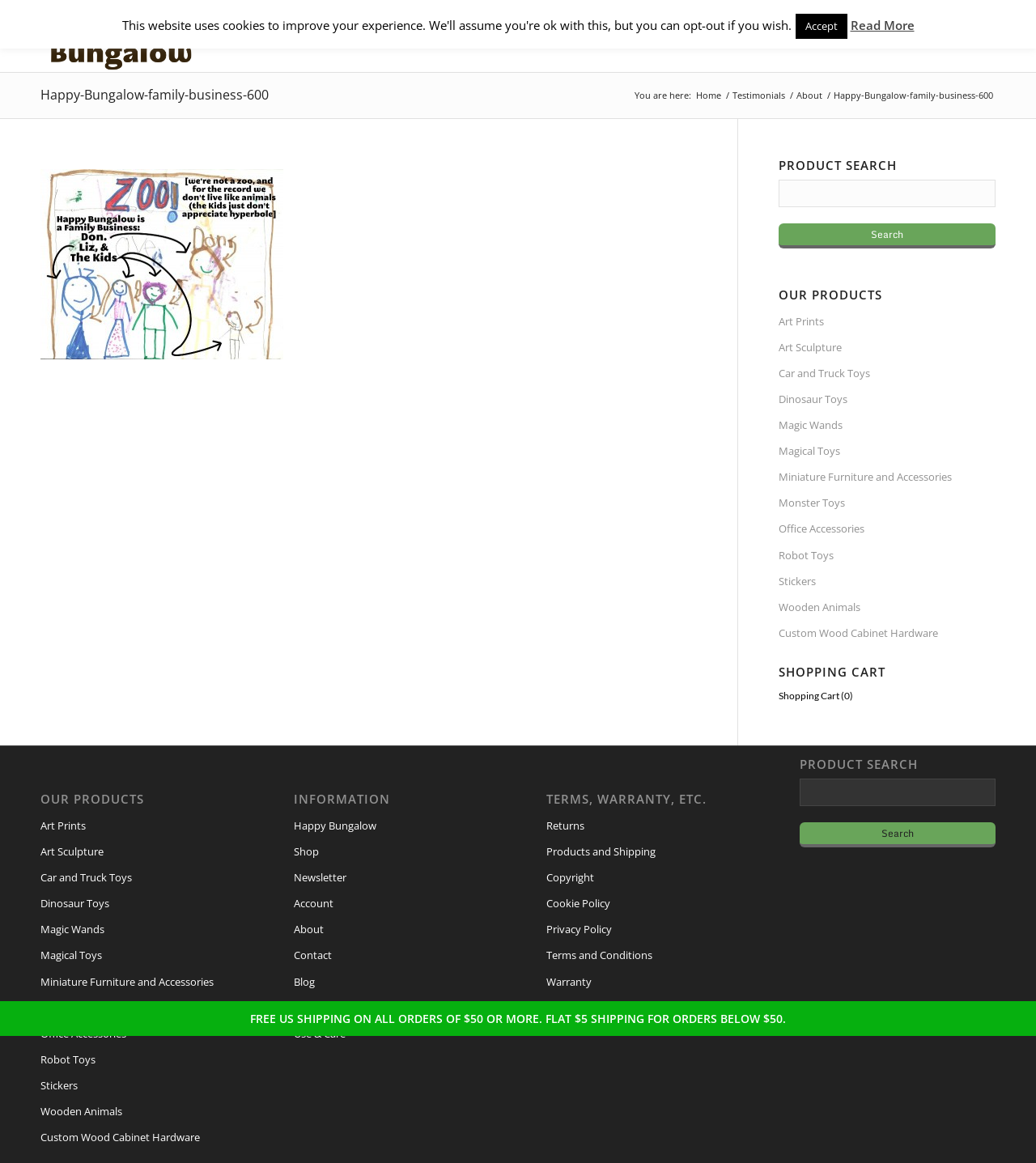How do I search for products on the webpage?
Use the screenshot to answer the question with a single word or phrase.

Using the search box